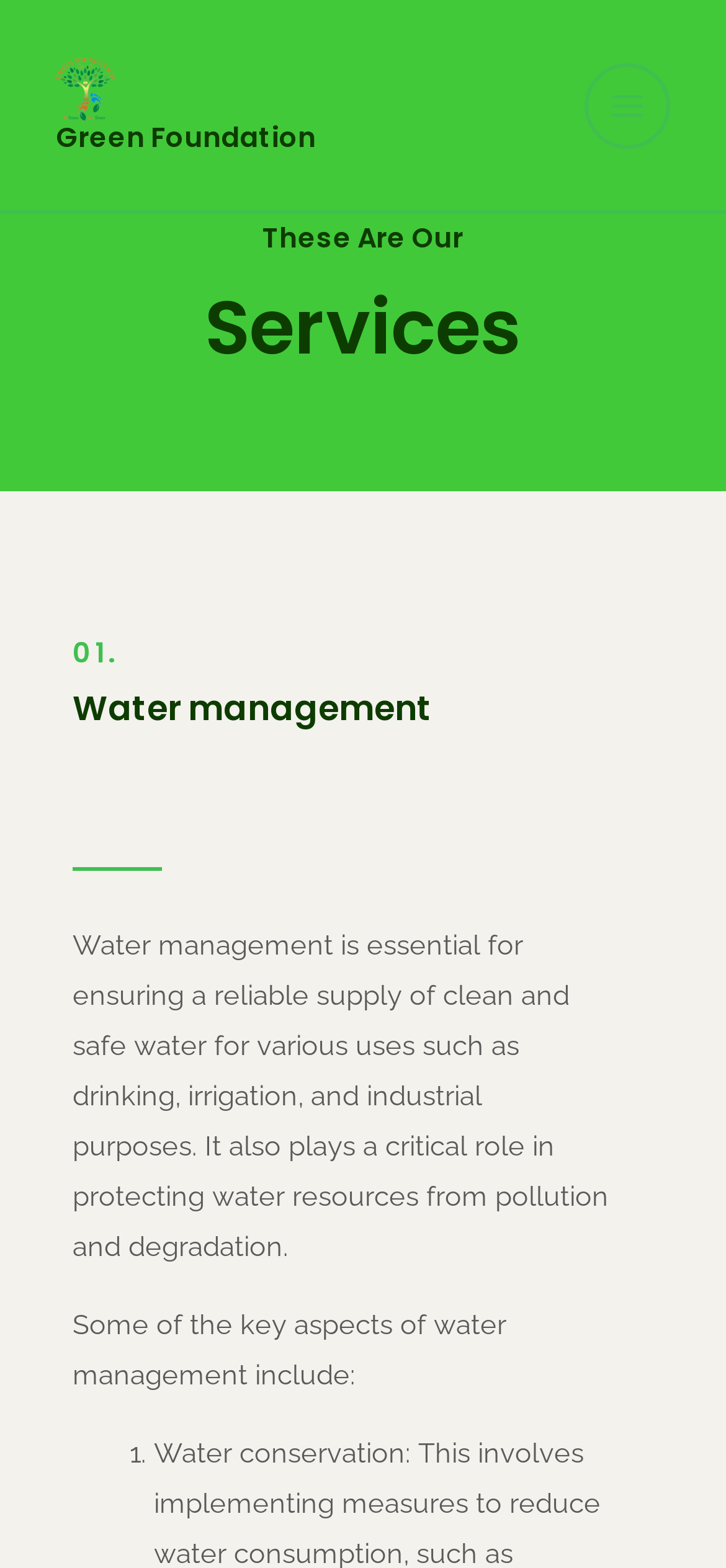What is the purpose of water management?
Refer to the image and provide a one-word or short phrase answer.

Ensuring reliable supply of clean water